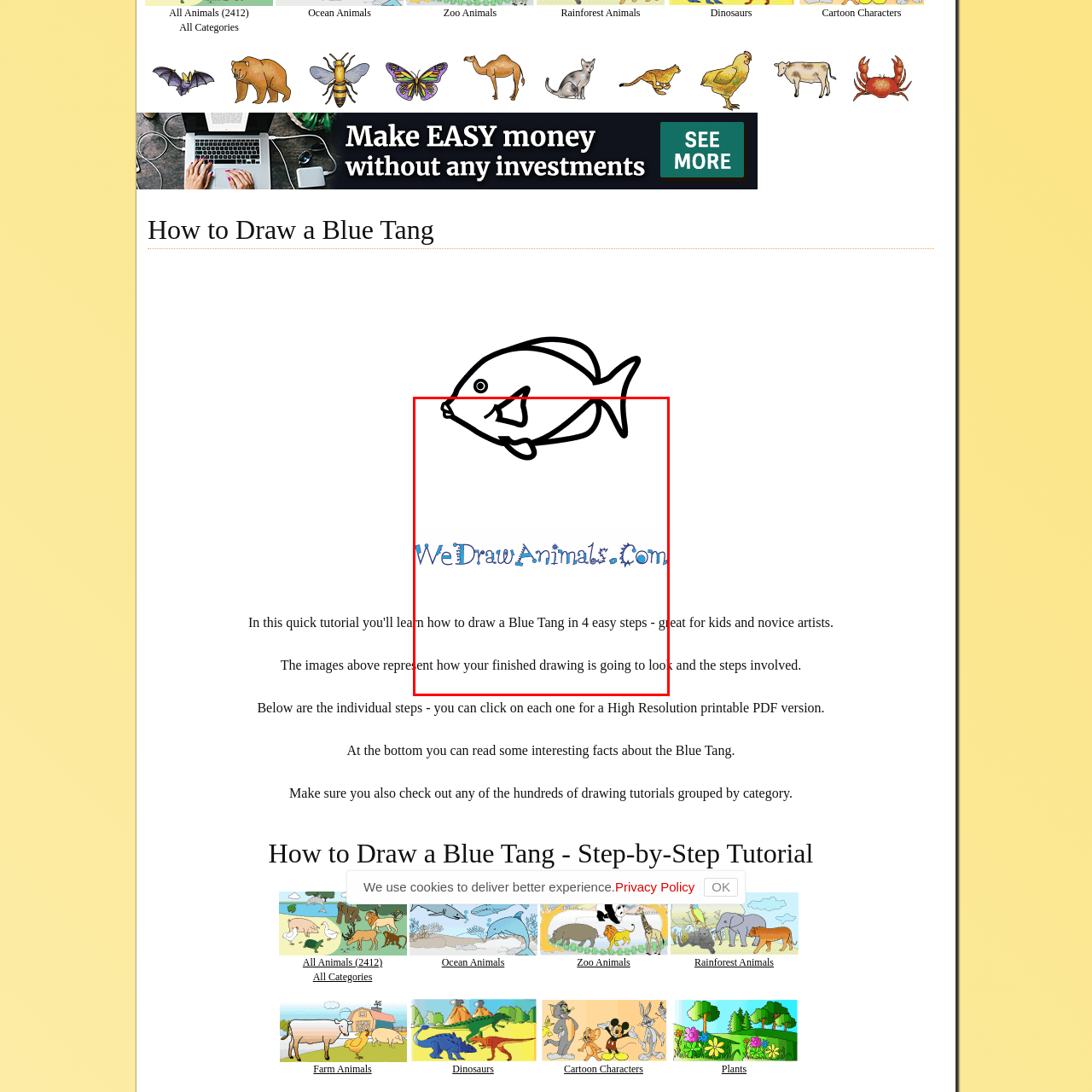How many steps are required to draw a Blue Tang?
Inspect the image area bounded by the red box and answer the question with a single word or a short phrase.

four